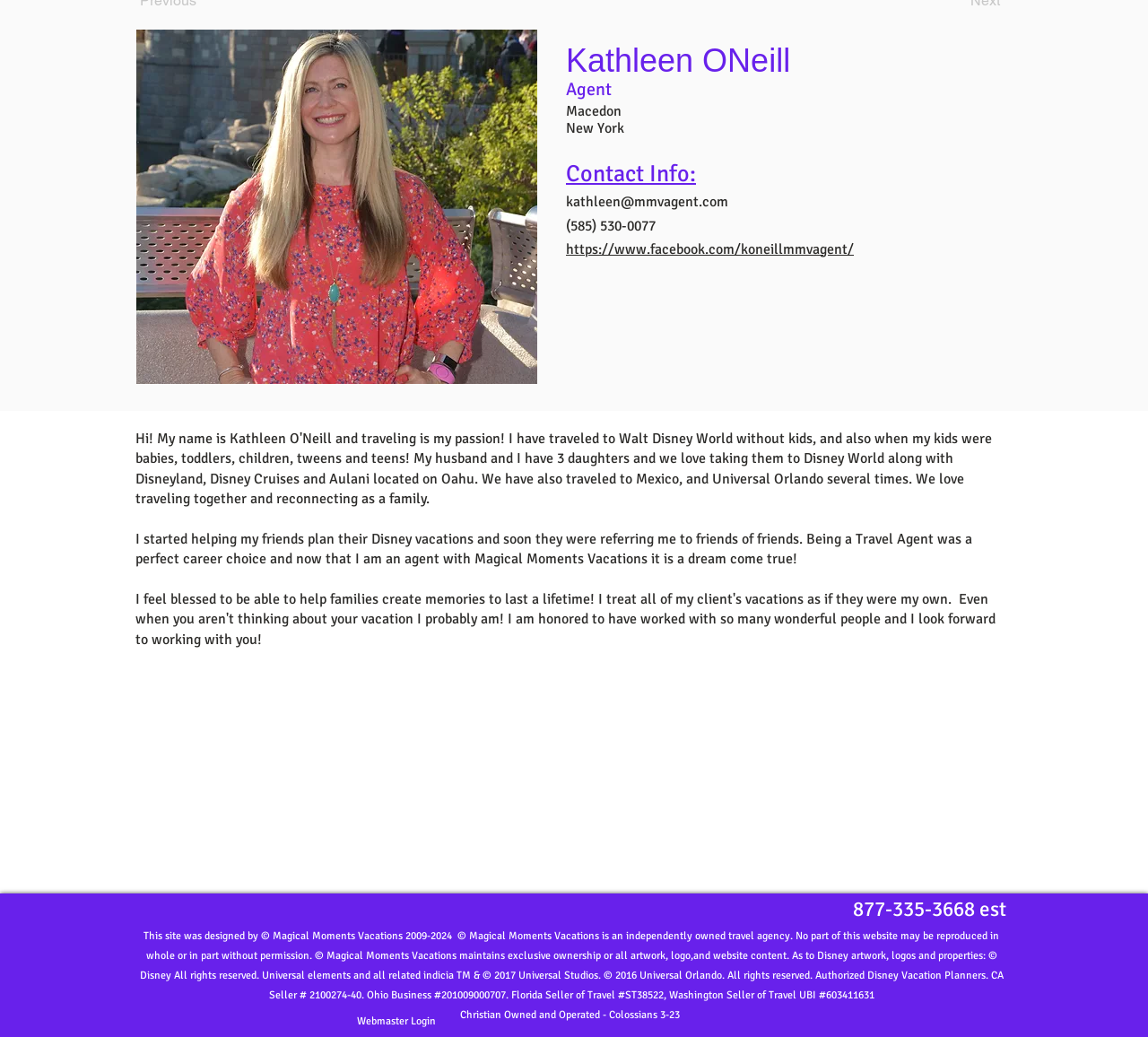Given the element description "Copper" in the screenshot, predict the bounding box coordinates of that UI element.

None